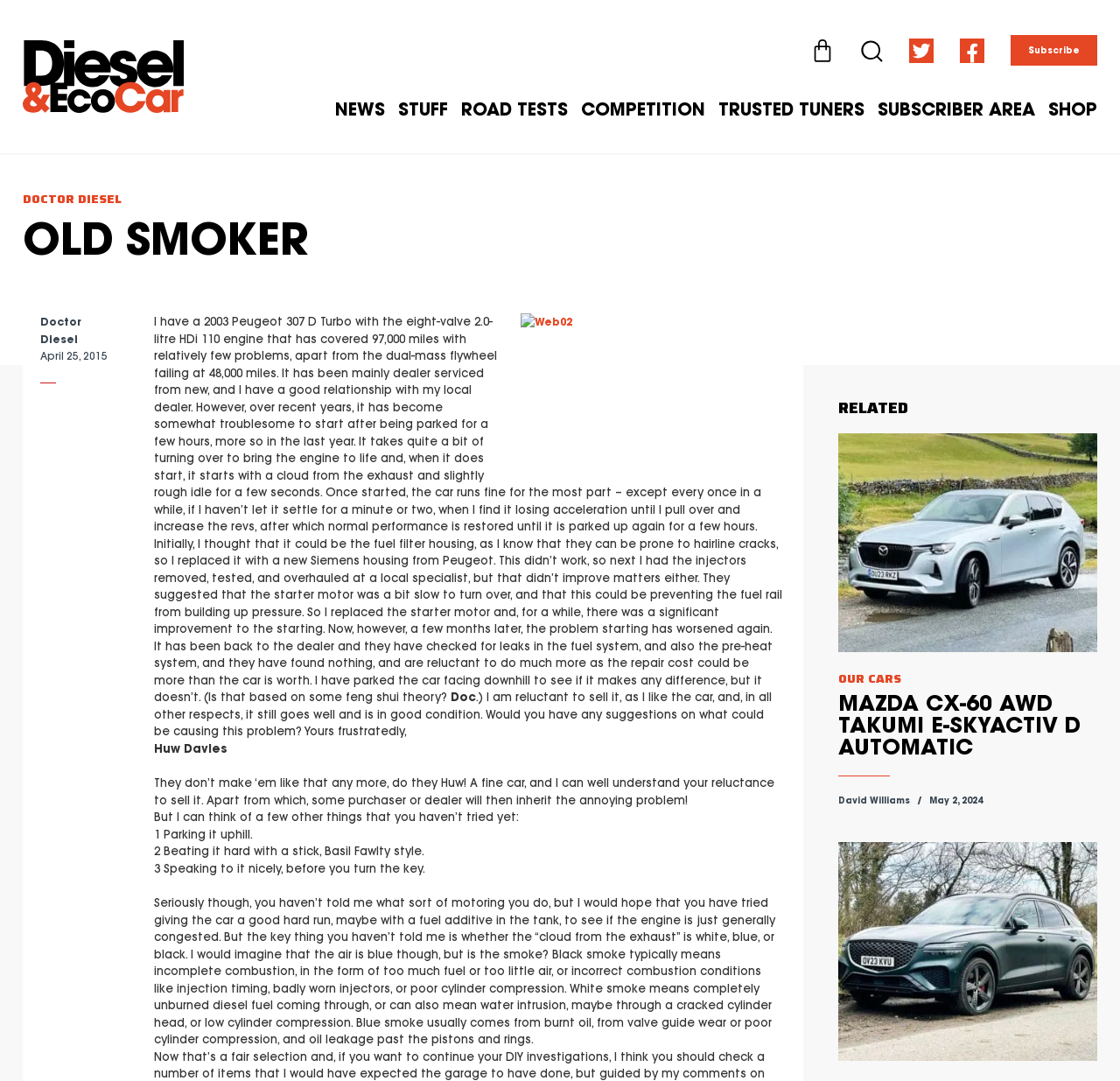Please give the bounding box coordinates of the area that should be clicked to fulfill the following instruction: "Click the 'Basket' link". The coordinates should be in the format of four float numbers from 0 to 1, i.e., [left, top, right, bottom].

[0.724, 0.036, 0.746, 0.059]